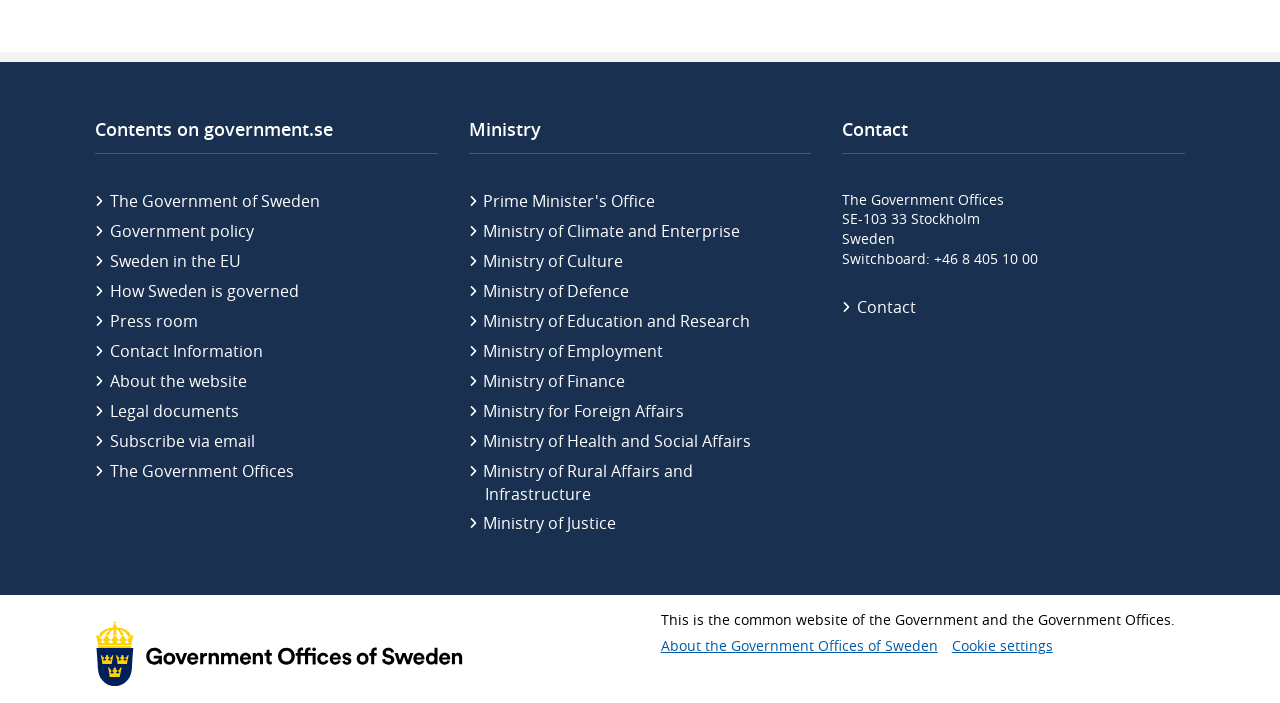Please reply with a single word or brief phrase to the question: 
What is the name of the prime minister's office?

Prime Minister's Office